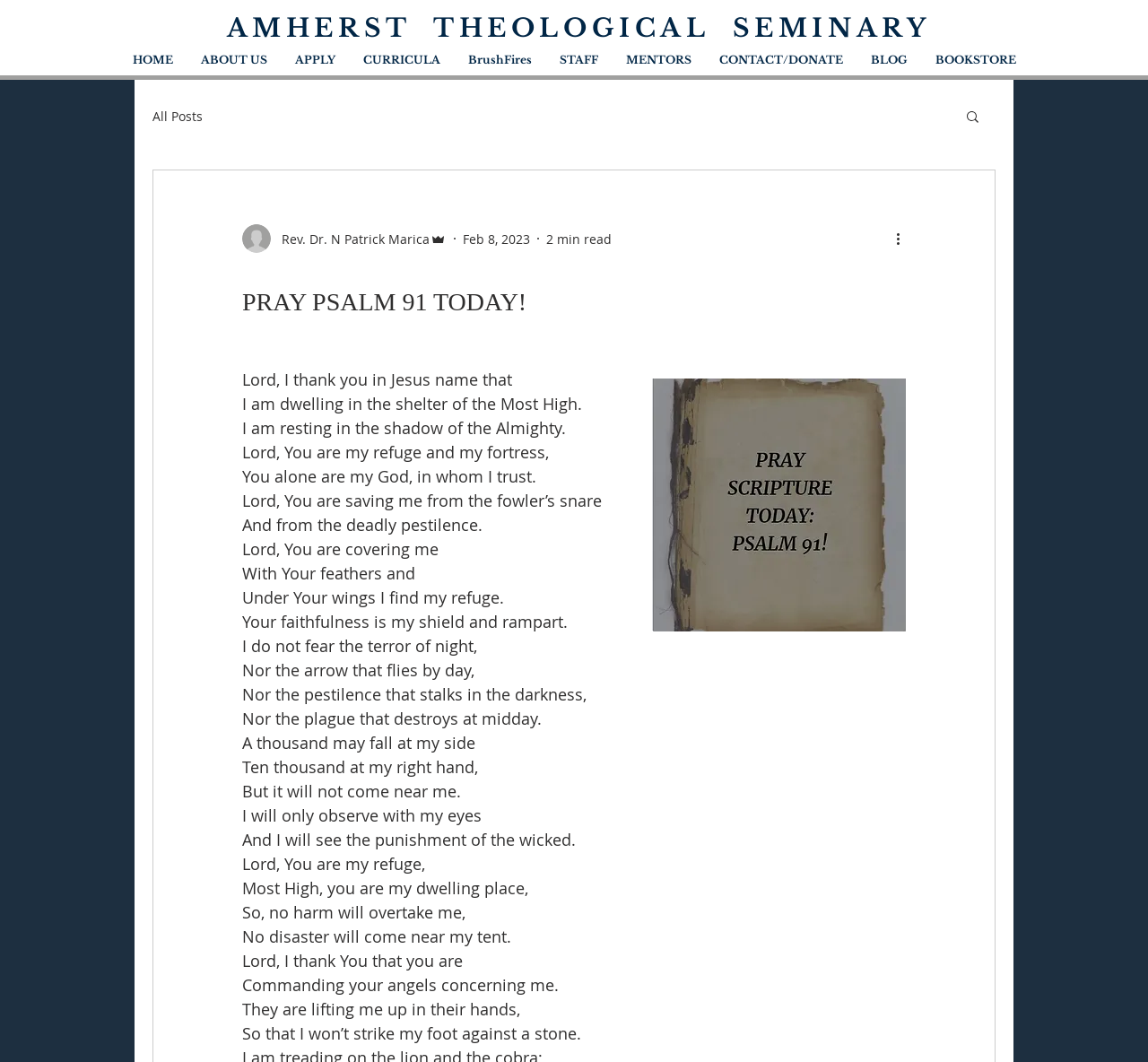Identify the bounding box coordinates of the clickable region required to complete the instruction: "Click the 'HOME' link". The coordinates should be given as four float numbers within the range of 0 and 1, i.e., [left, top, right, bottom].

[0.103, 0.047, 0.162, 0.065]